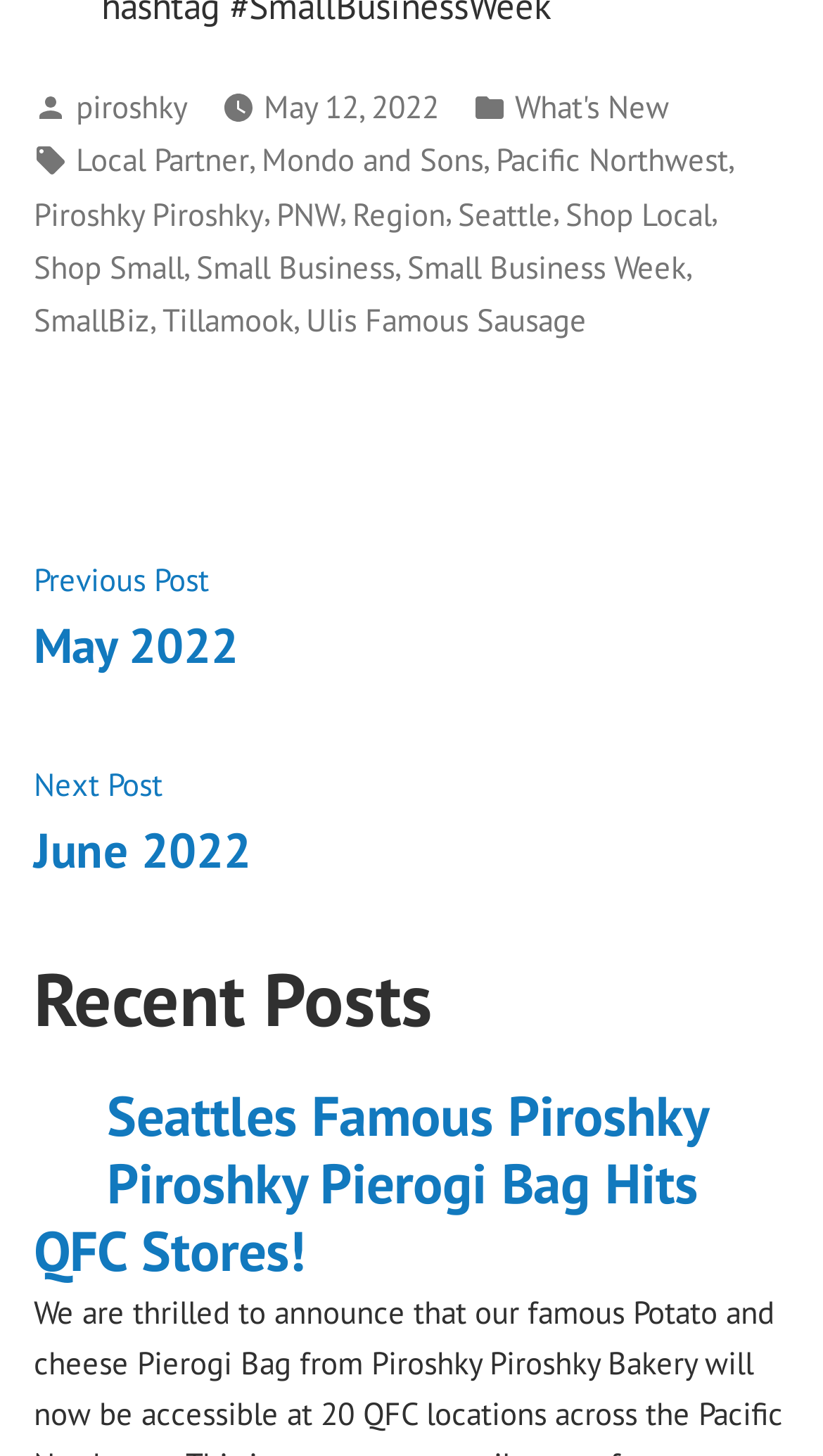Answer the question below using just one word or a short phrase: 
What is the title of the recent post?

Seattles Famous Piroshky Piroshky Pierogi Bag Hits QFC Stores!